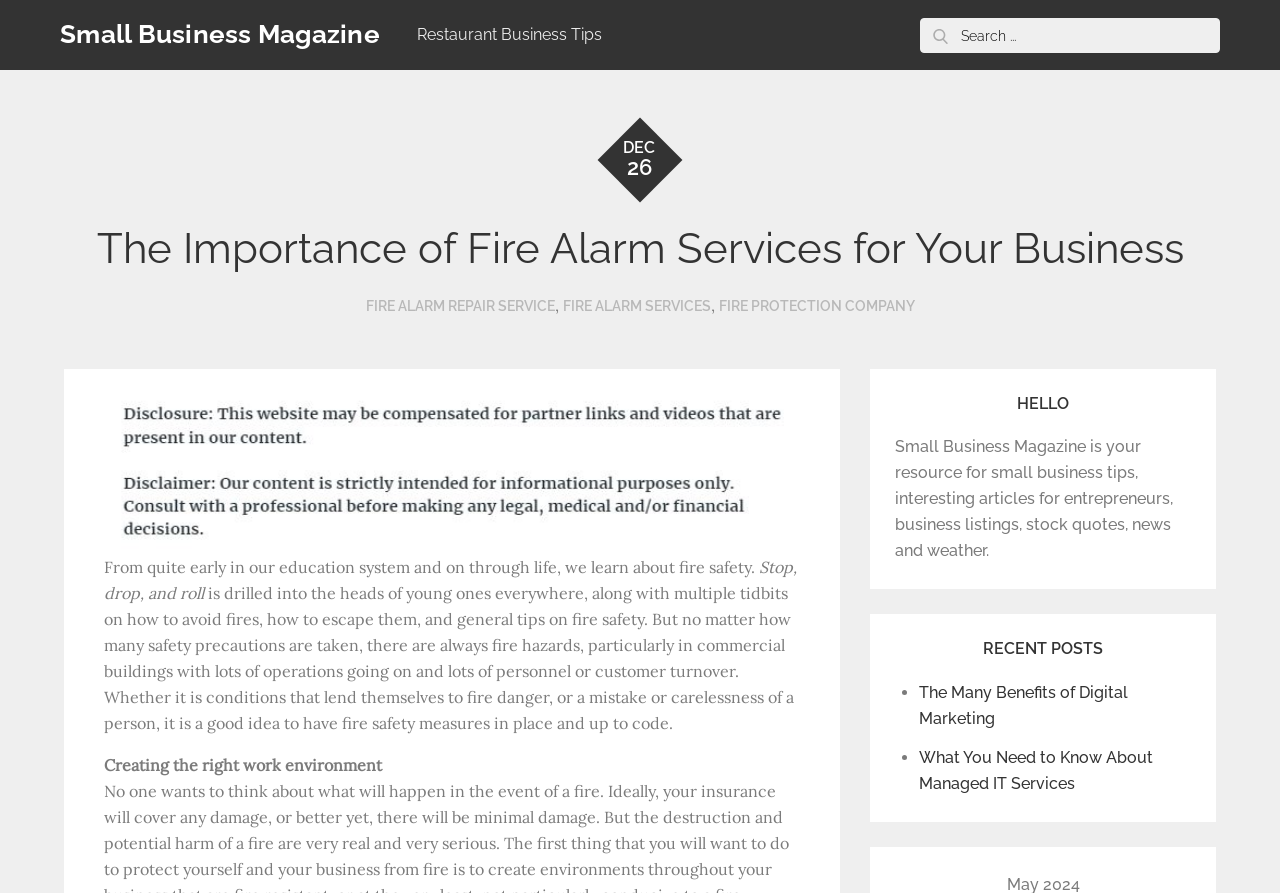What is the purpose of the search box?
From the image, respond with a single word or phrase.

To search the website